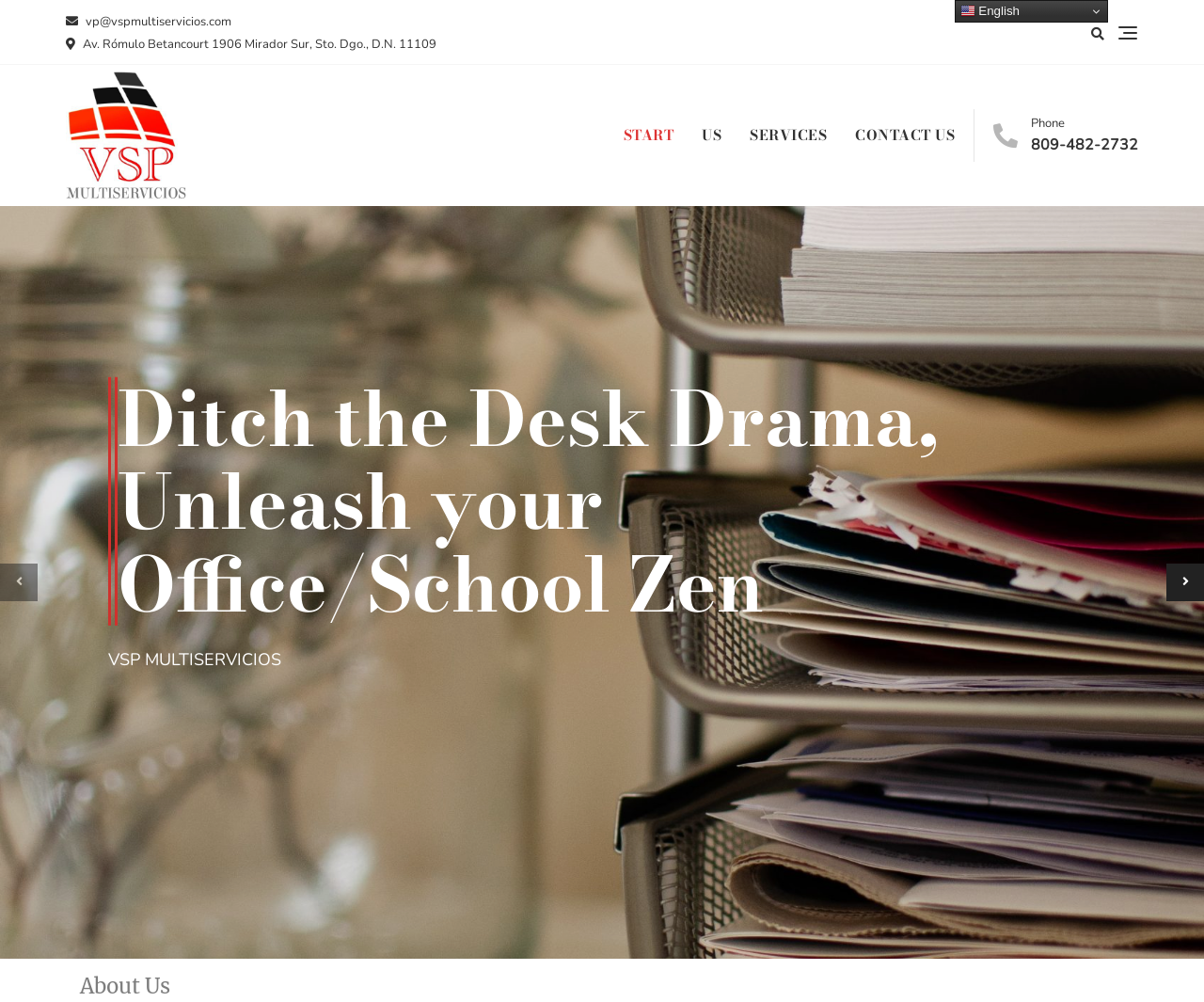Determine the bounding box coordinates of the region to click in order to accomplish the following instruction: "Visit the SERVICES page". Provide the coordinates as four float numbers between 0 and 1, specifically [left, top, right, bottom].

[0.611, 0.109, 0.698, 0.162]